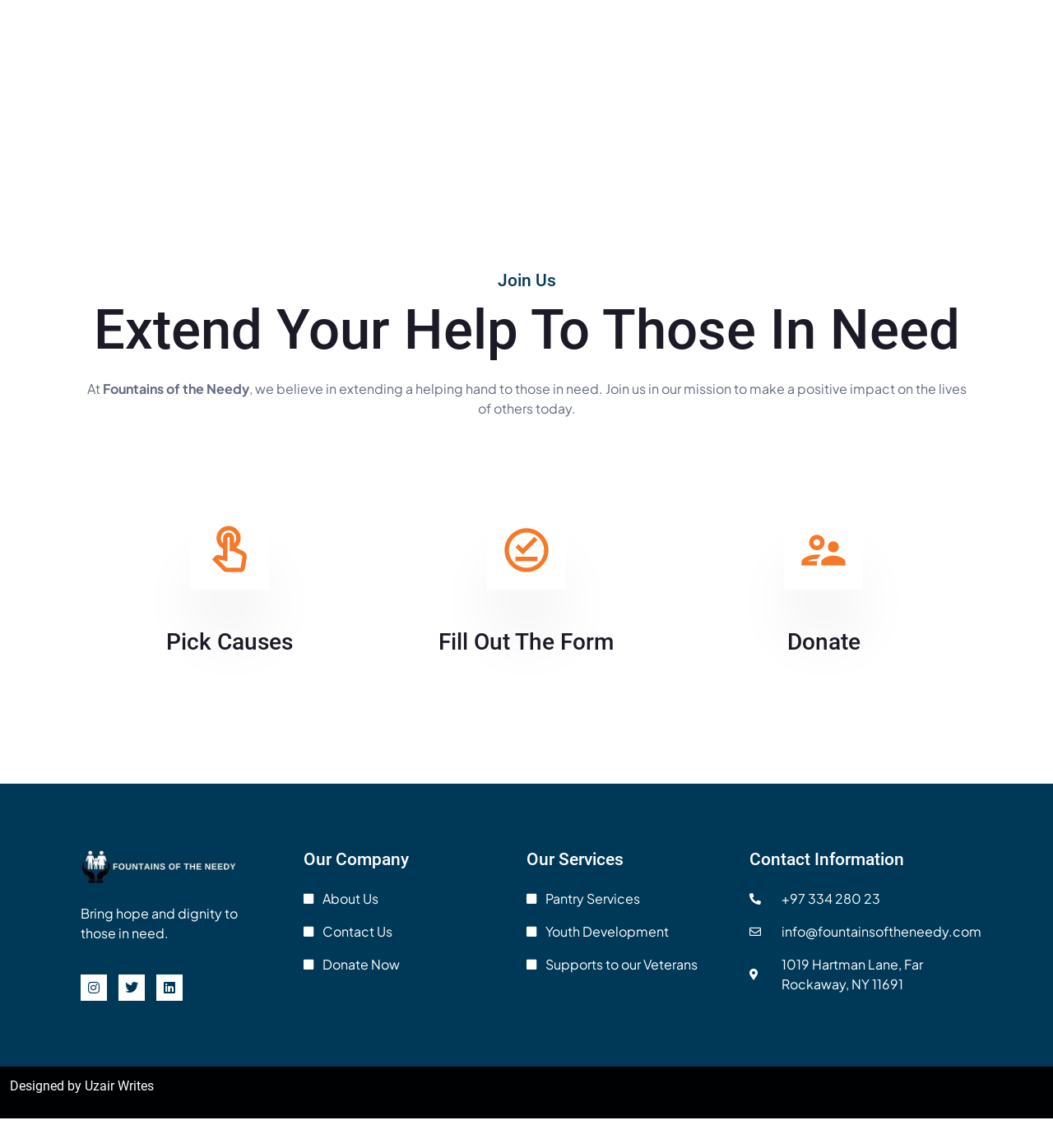Locate the UI element described by Designed by Uzair Writes and provide its bounding box coordinates. Use the format (top-left x, top-left y, bottom-right x, bottom-right y) with all values as floating point numbers between 0 and 1.

[0.062, 0.98, 0.199, 0.993]